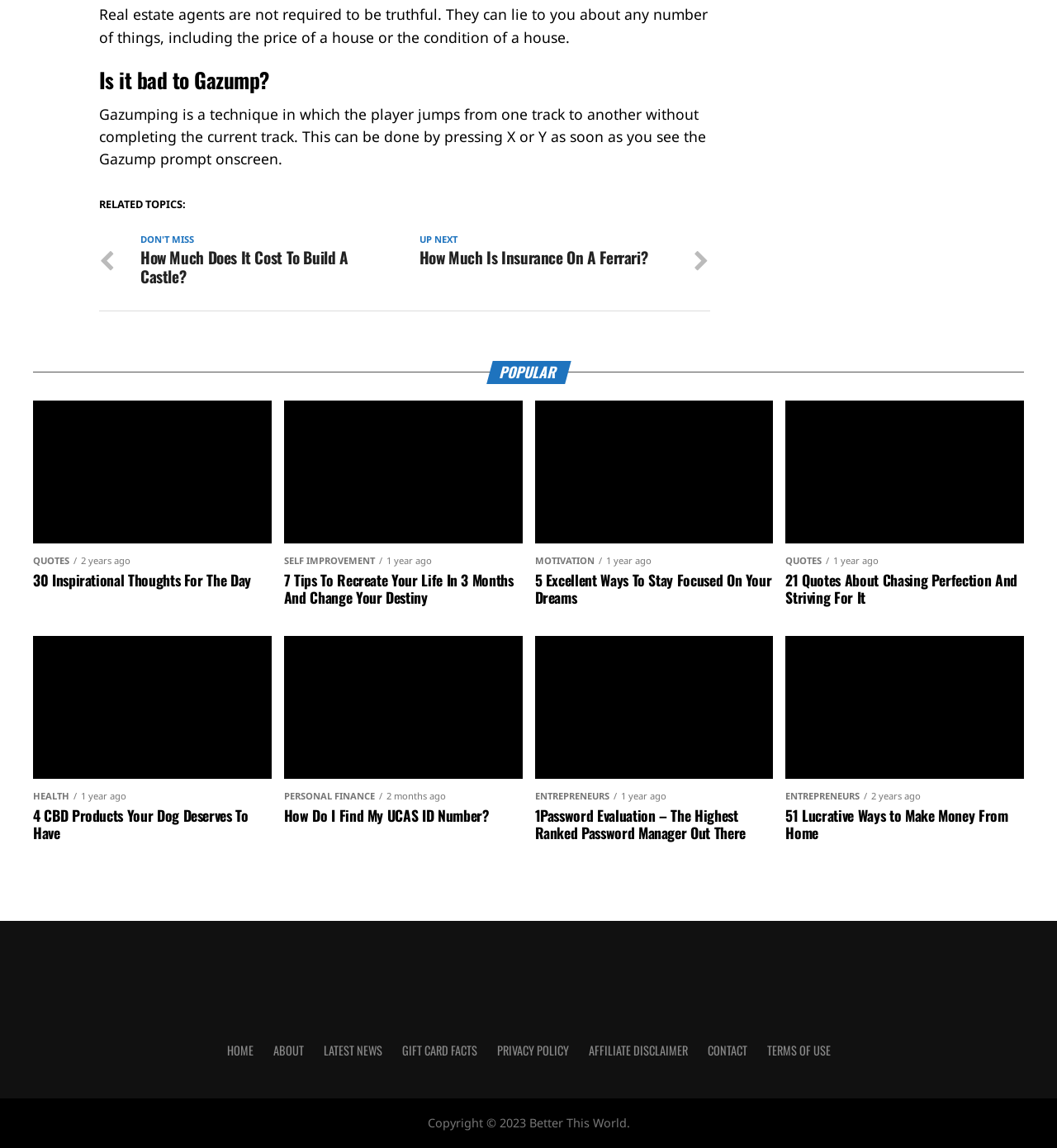Pinpoint the bounding box coordinates of the element you need to click to execute the following instruction: "click on the 'HOME' link". The bounding box should be represented by four float numbers between 0 and 1, in the format [left, top, right, bottom].

[0.214, 0.907, 0.239, 0.922]